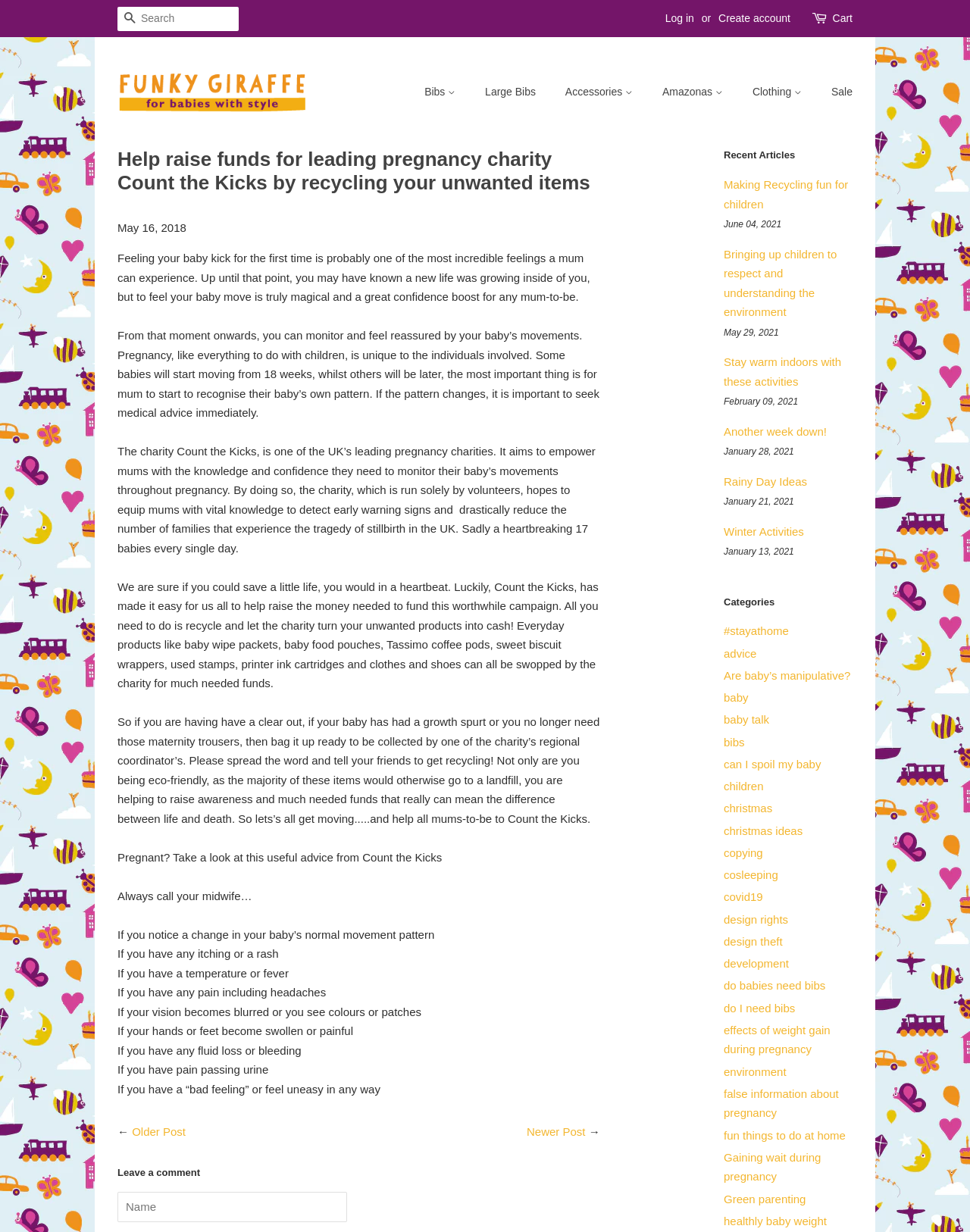Locate the bounding box coordinates of the element that should be clicked to fulfill the instruction: "View cart".

[0.858, 0.008, 0.879, 0.022]